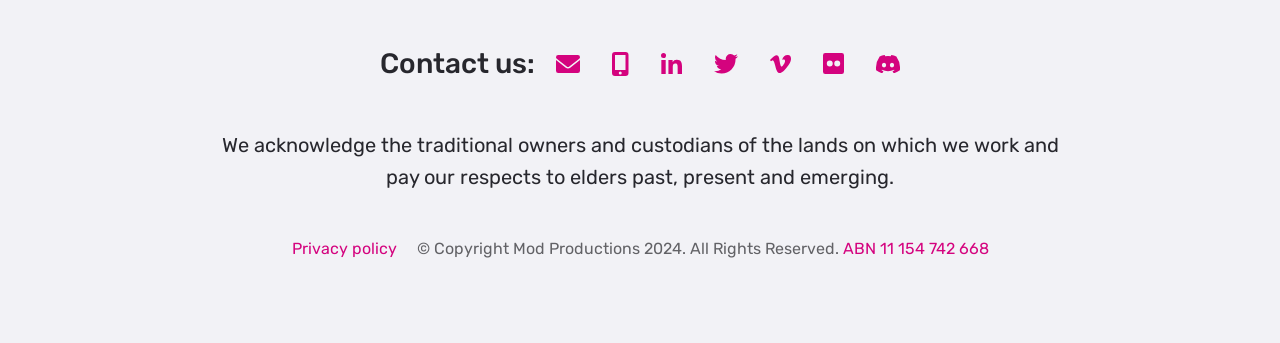Please reply to the following question using a single word or phrase: 
What is the traditional owners and custodians of the lands acknowledged by?

elders